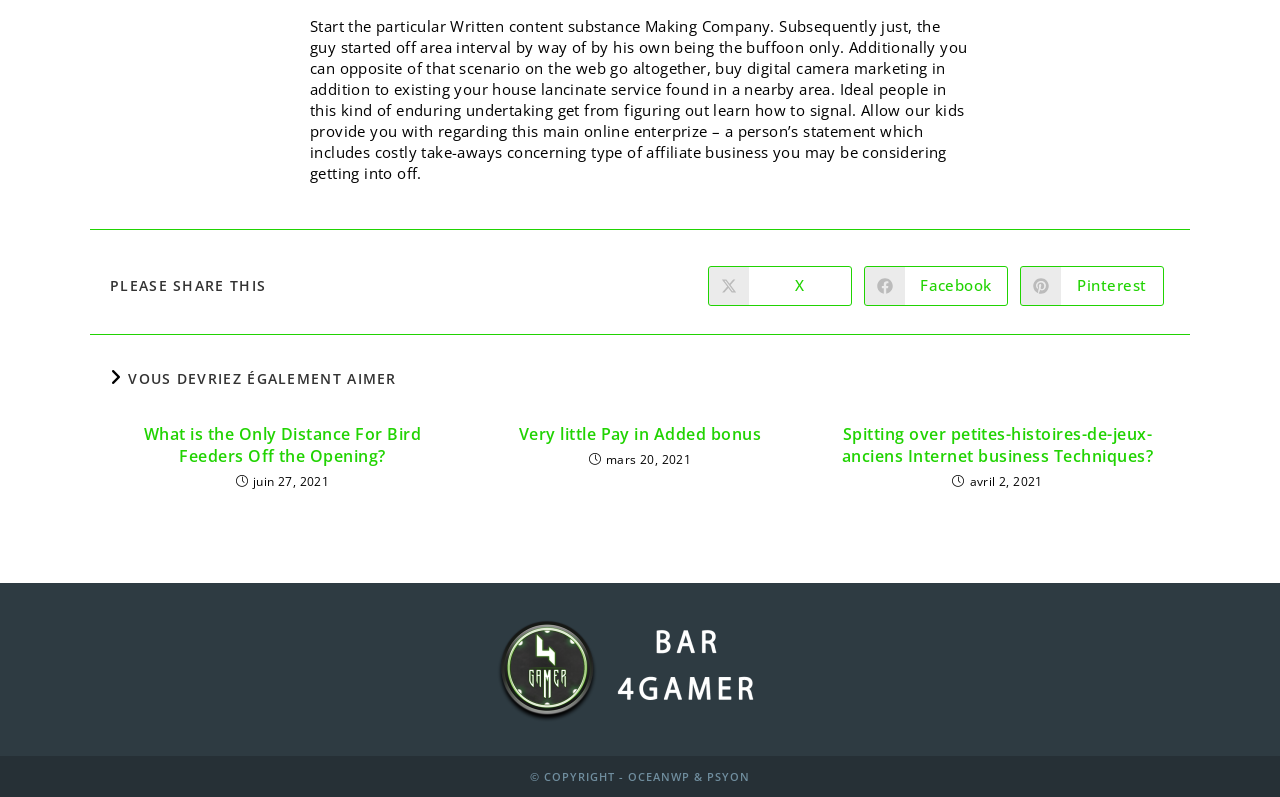Respond to the question below with a single word or phrase:
How many articles are displayed on the webpage?

3